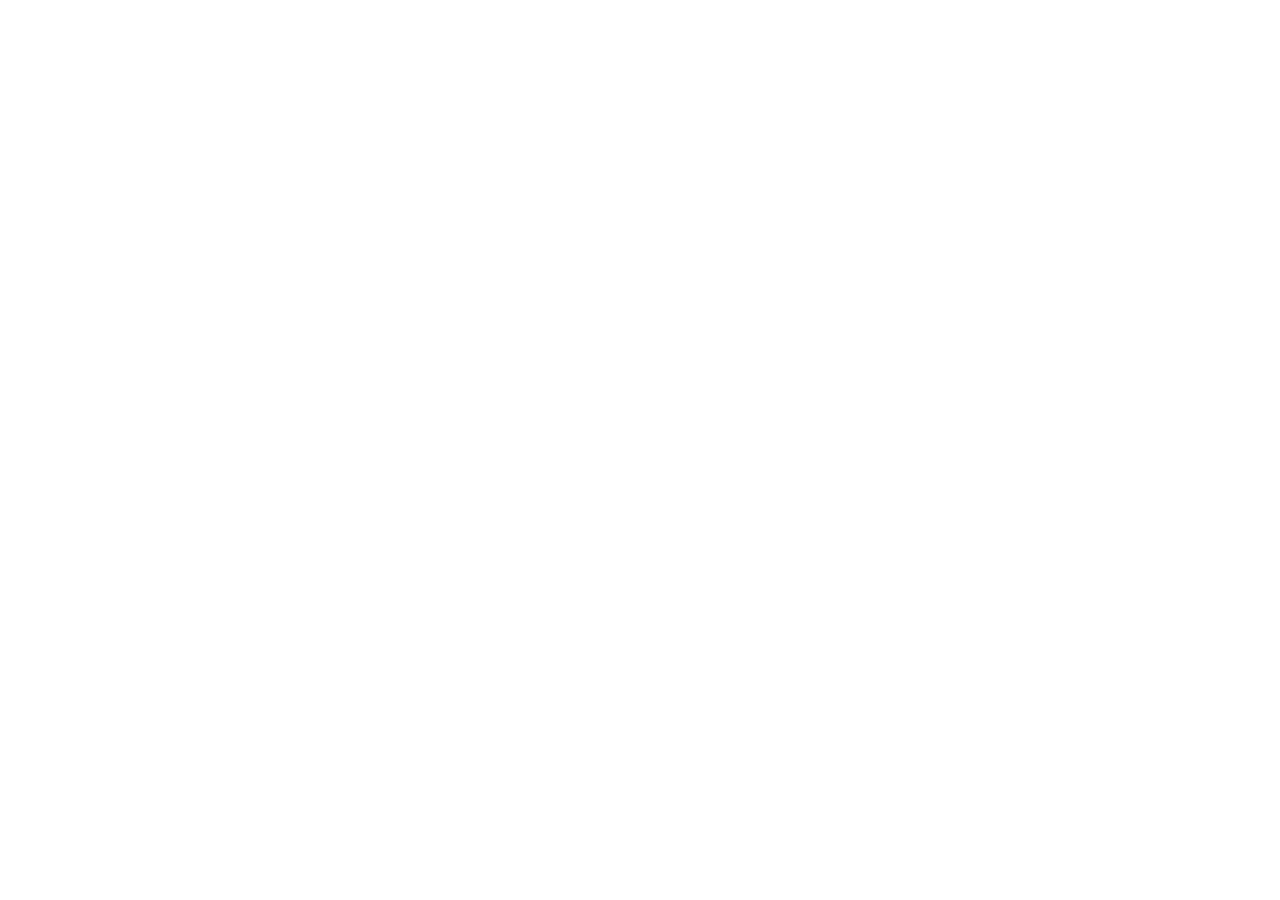Please find the bounding box coordinates of the element that you should click to achieve the following instruction: "Call the customer service". The coordinates should be presented as four float numbers between 0 and 1: [left, top, right, bottom].

[0.006, 0.583, 0.075, 0.602]